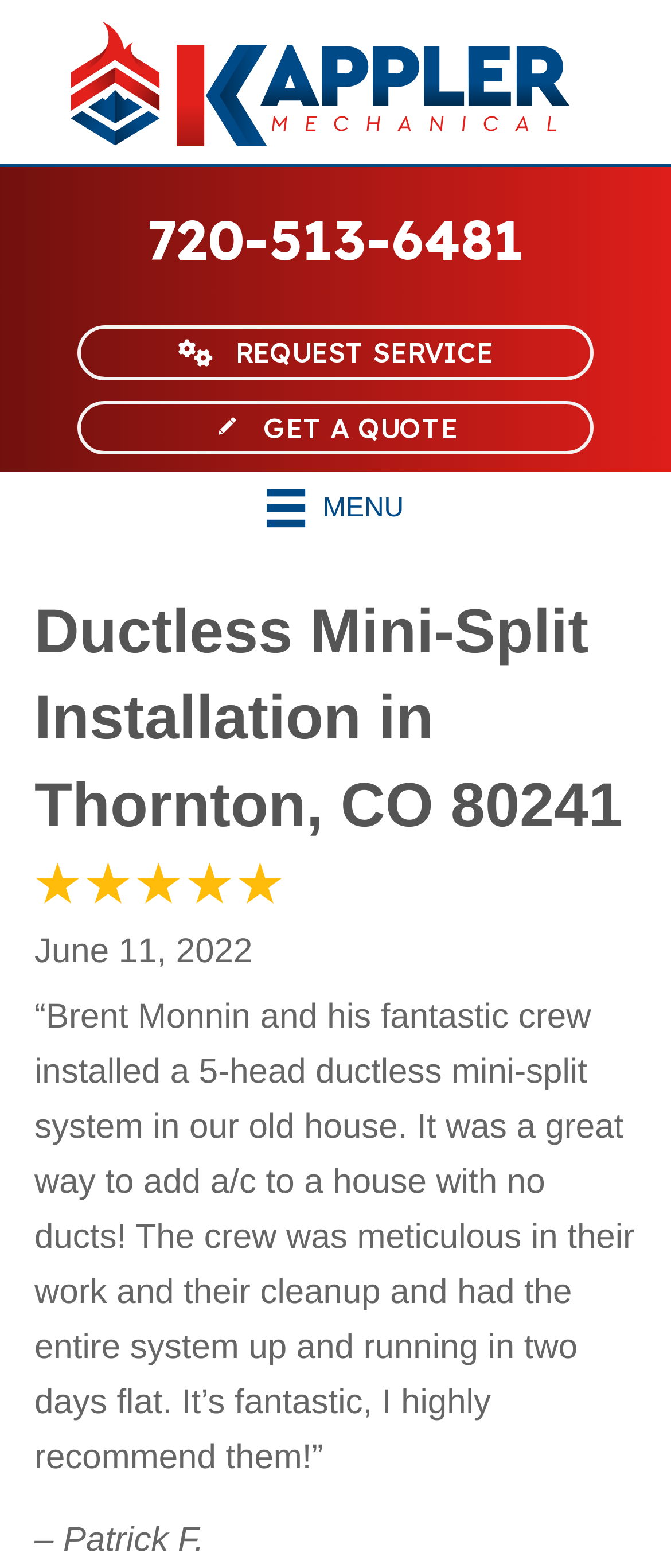Please give a short response to the question using one word or a phrase:
What is the company name associated with the logo?

Kappler Mechanical & Electrical, Inc.